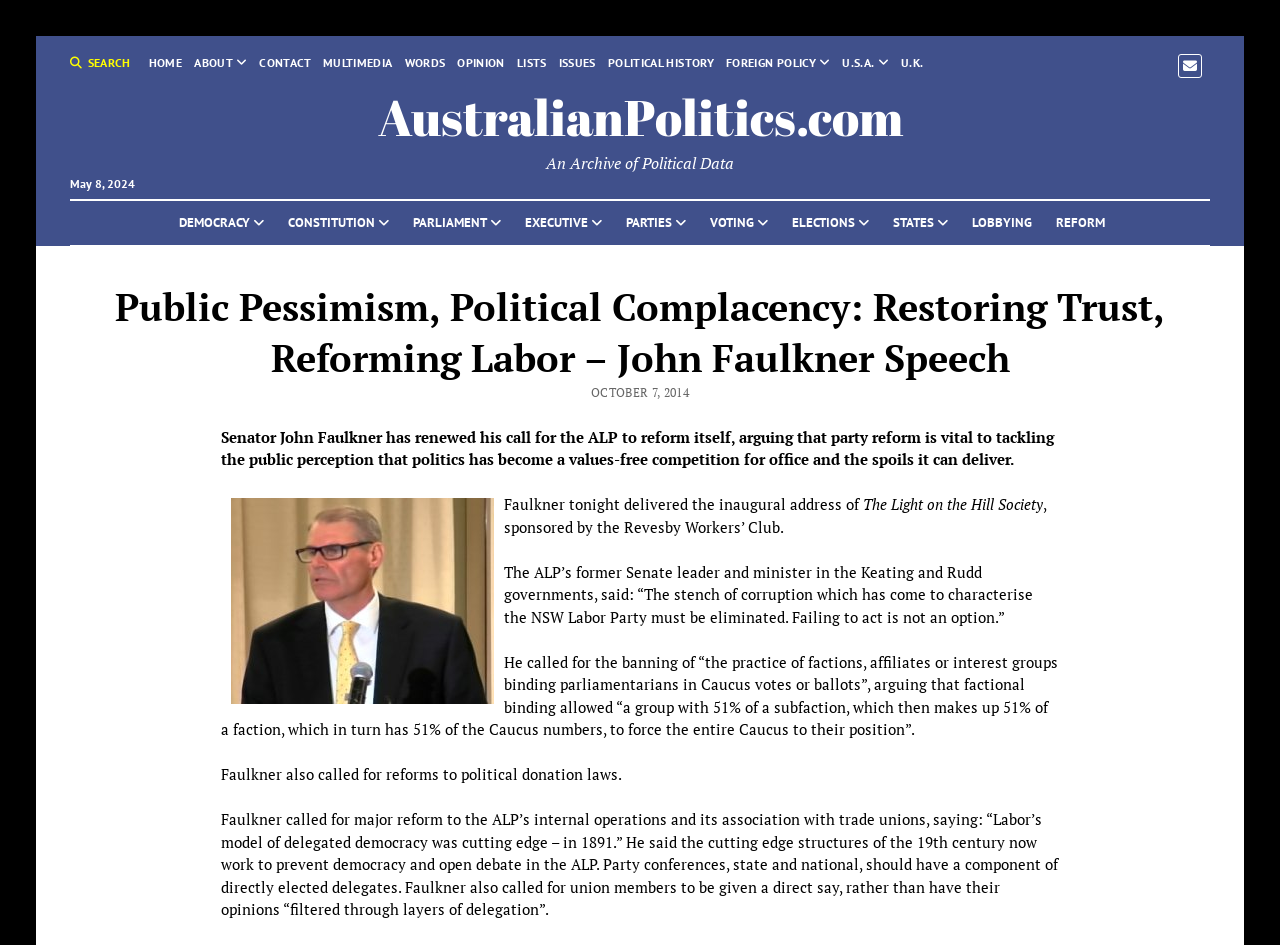Who is the speaker?
Provide a detailed answer to the question, using the image to inform your response.

I found the speaker's name by reading the static text element with the content 'Senator John Faulkner has renewed his call for the ALP to reform itself...'.